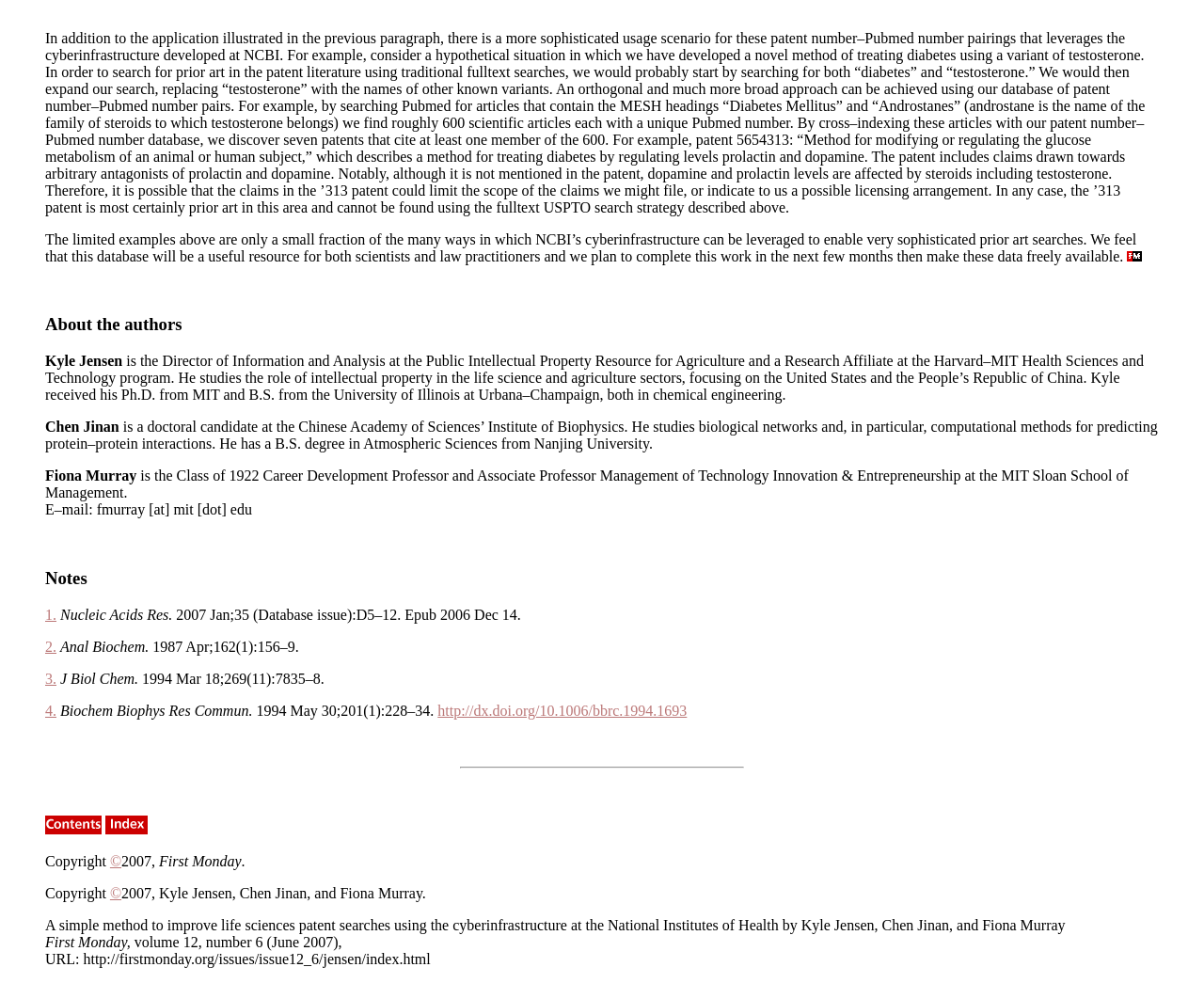What is the purpose of the database of patent number-Pubmed number pairs?
Please give a detailed and elaborate answer to the question based on the image.

The article explains that the database can be used to search for prior art in the patent literature, and provides an example of how it can be used to find relevant patents that may not be found using traditional full-text searches.